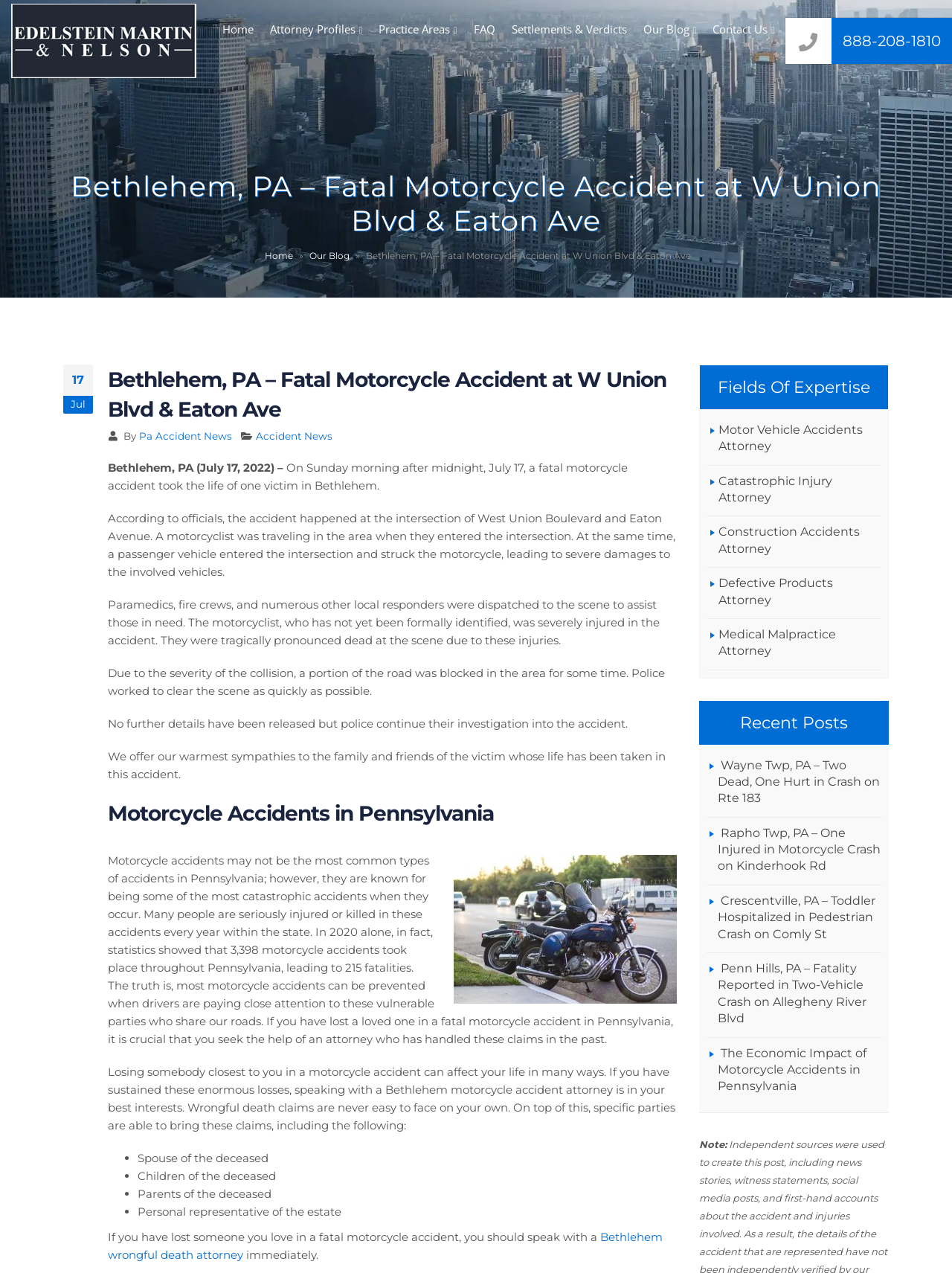Please identify the coordinates of the bounding box that should be clicked to fulfill this instruction: "Read the 'Motorcycle Accidents in Pennsylvania' article".

[0.113, 0.627, 0.711, 0.65]